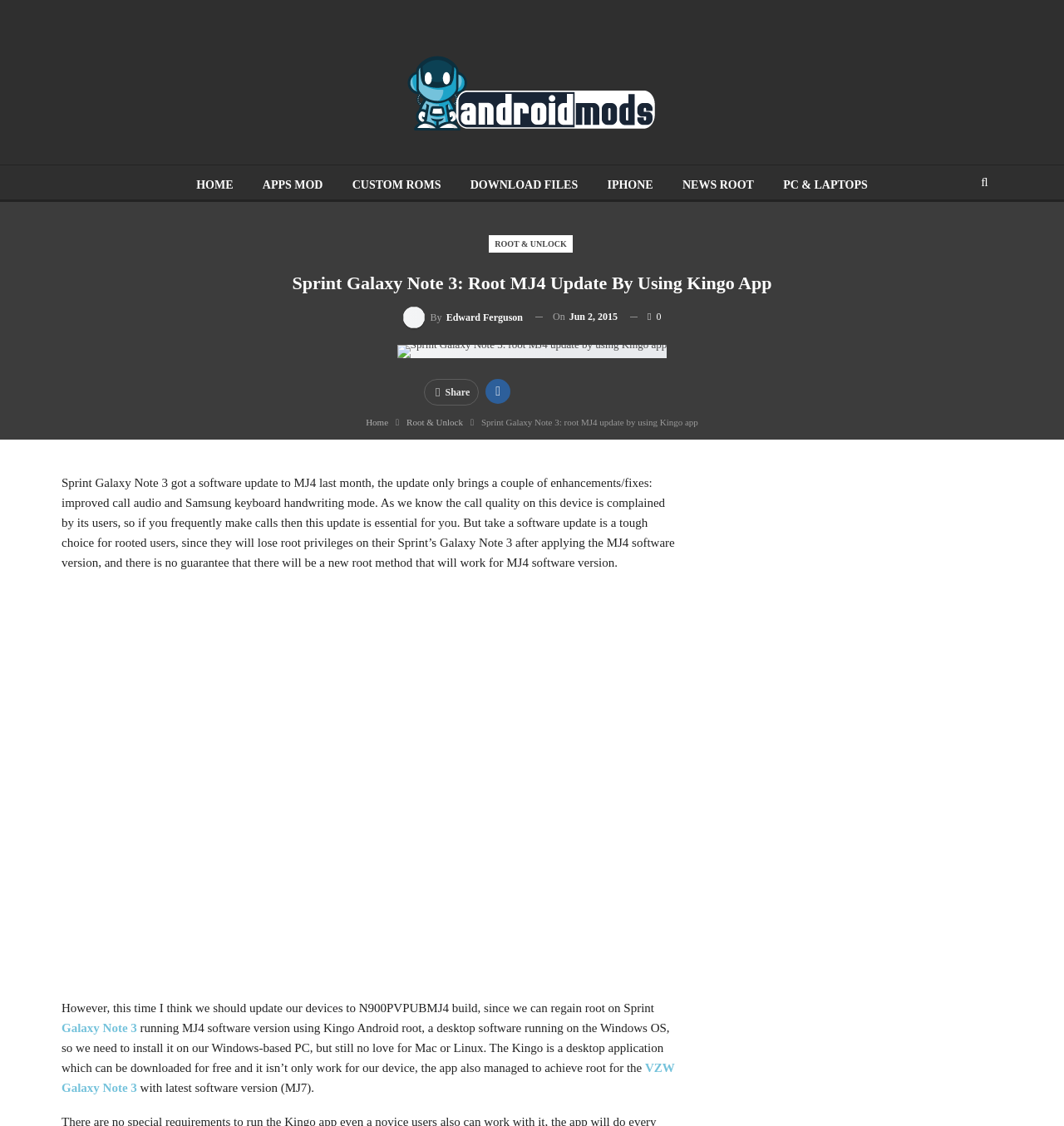Identify the bounding box coordinates for the element you need to click to achieve the following task: "Click on ROOT & UNLOCK". The coordinates must be four float values ranging from 0 to 1, formatted as [left, top, right, bottom].

[0.46, 0.209, 0.538, 0.224]